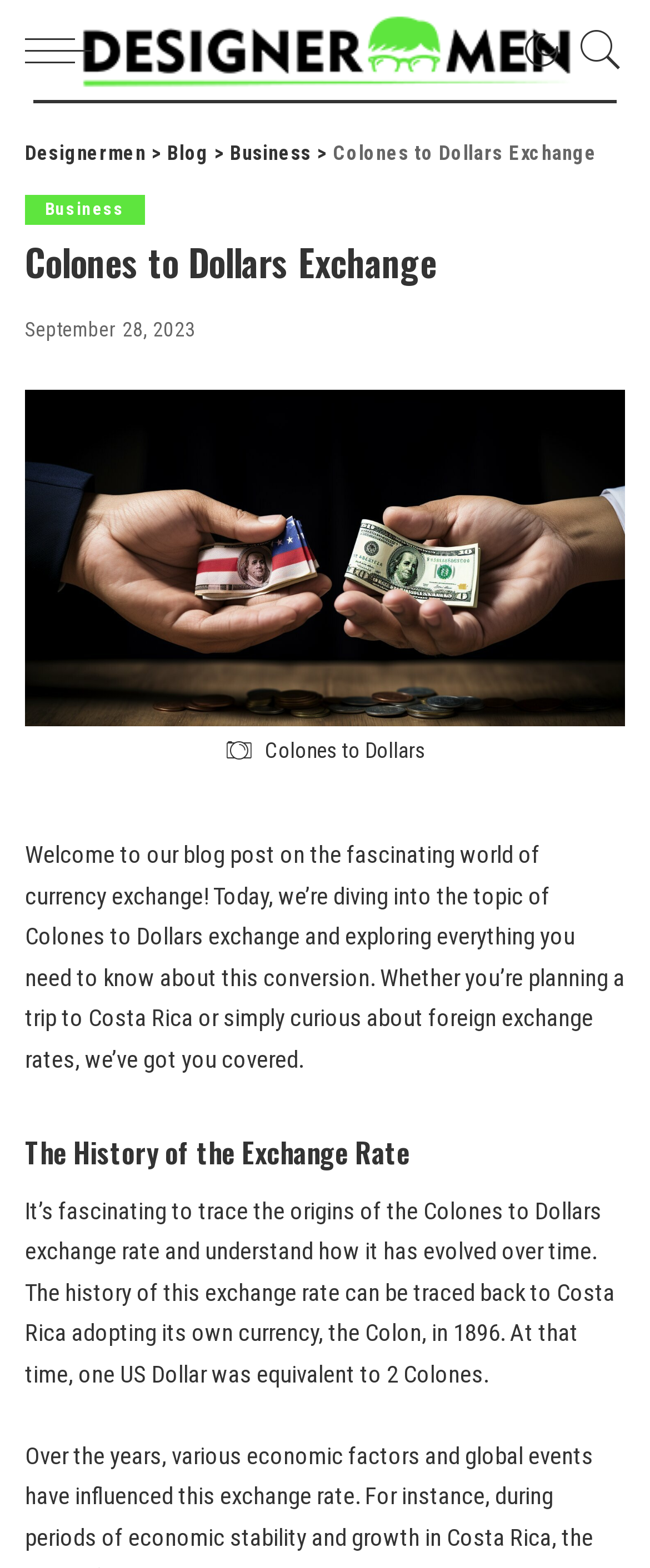What is the purpose of this blog post?
From the image, provide a succinct answer in one word or a short phrase.

To explore Colones to Dollars exchange